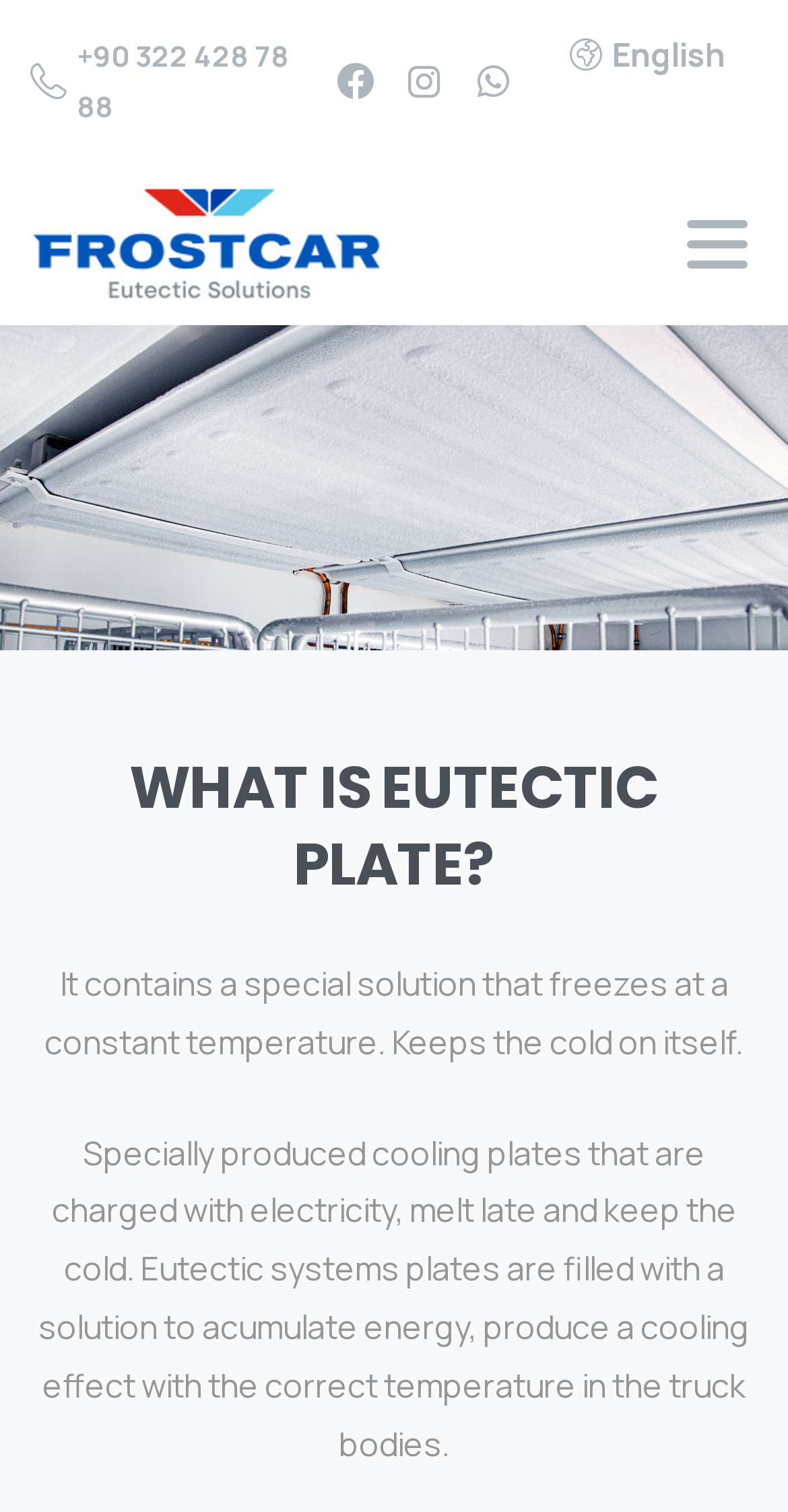Provide the bounding box coordinates in the format (top-left x, top-left y, bottom-right x, bottom-right y). All values are floating point numbers between 0 and 1. Determine the bounding box coordinate of the UI element described as: +90 322 428 78 88

[0.038, 0.013, 0.374, 0.094]